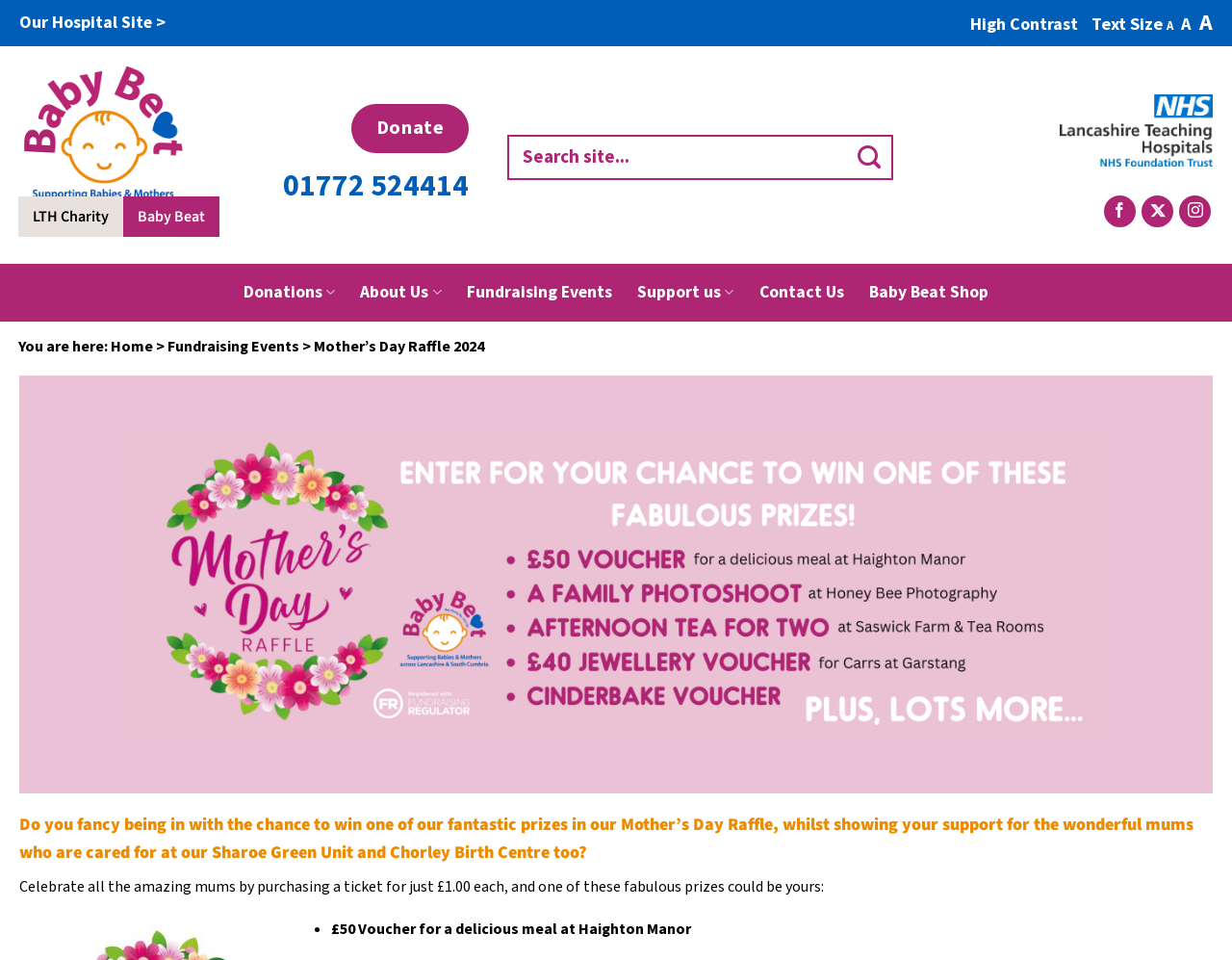What is the name of the hospital?
Please provide a single word or phrase based on the screenshot.

Lancashire Teaching Hospitals